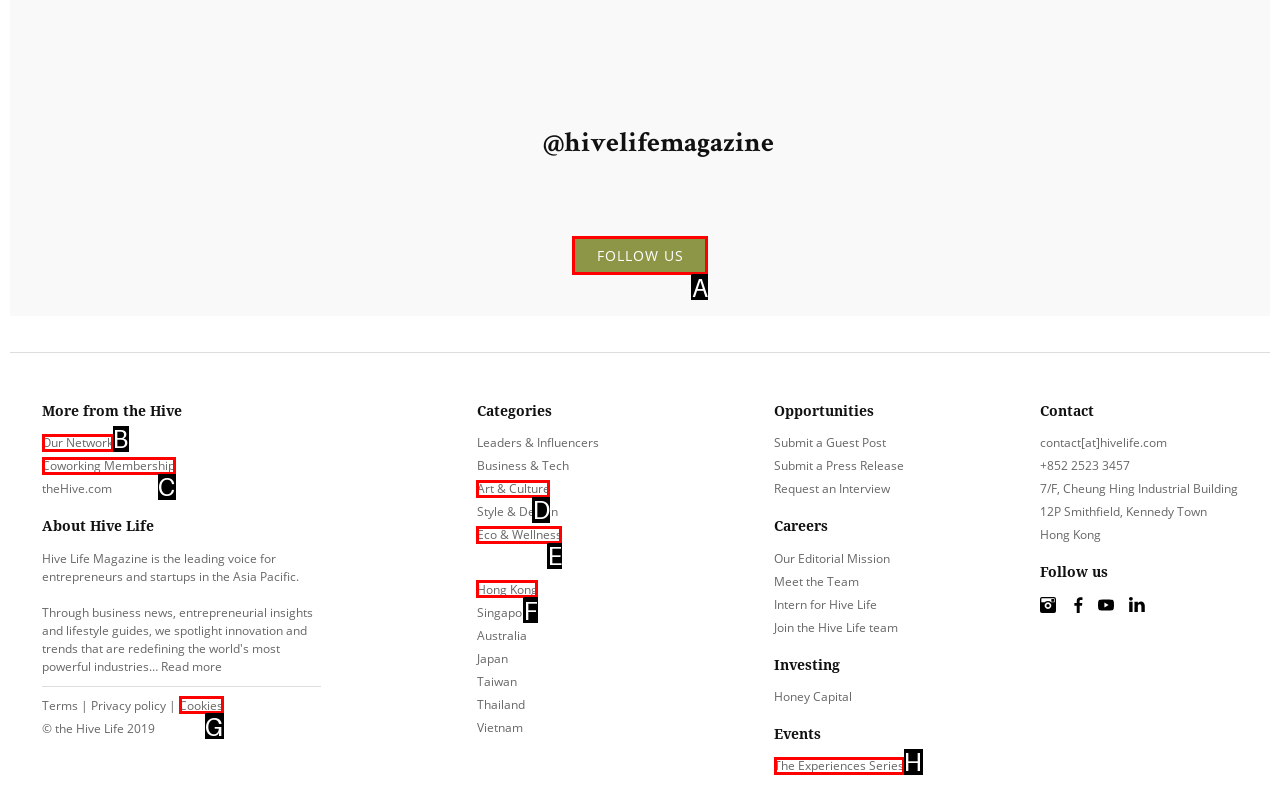With the description: The Experiences Series, find the option that corresponds most closely and answer with its letter directly.

H